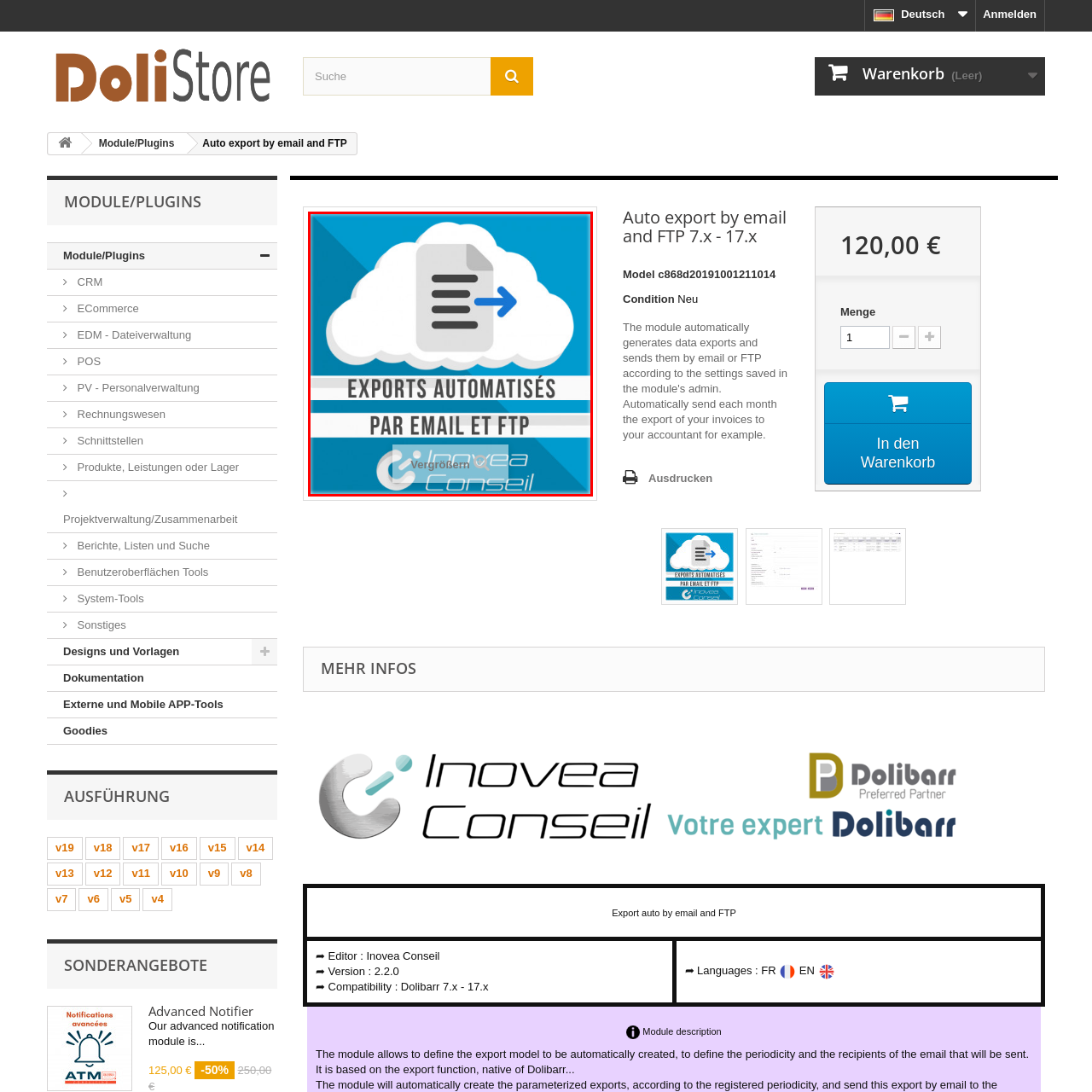Observe the image enclosed by the red rectangle, then respond to the question in one word or phrase:
What is the language of the bold text?

French